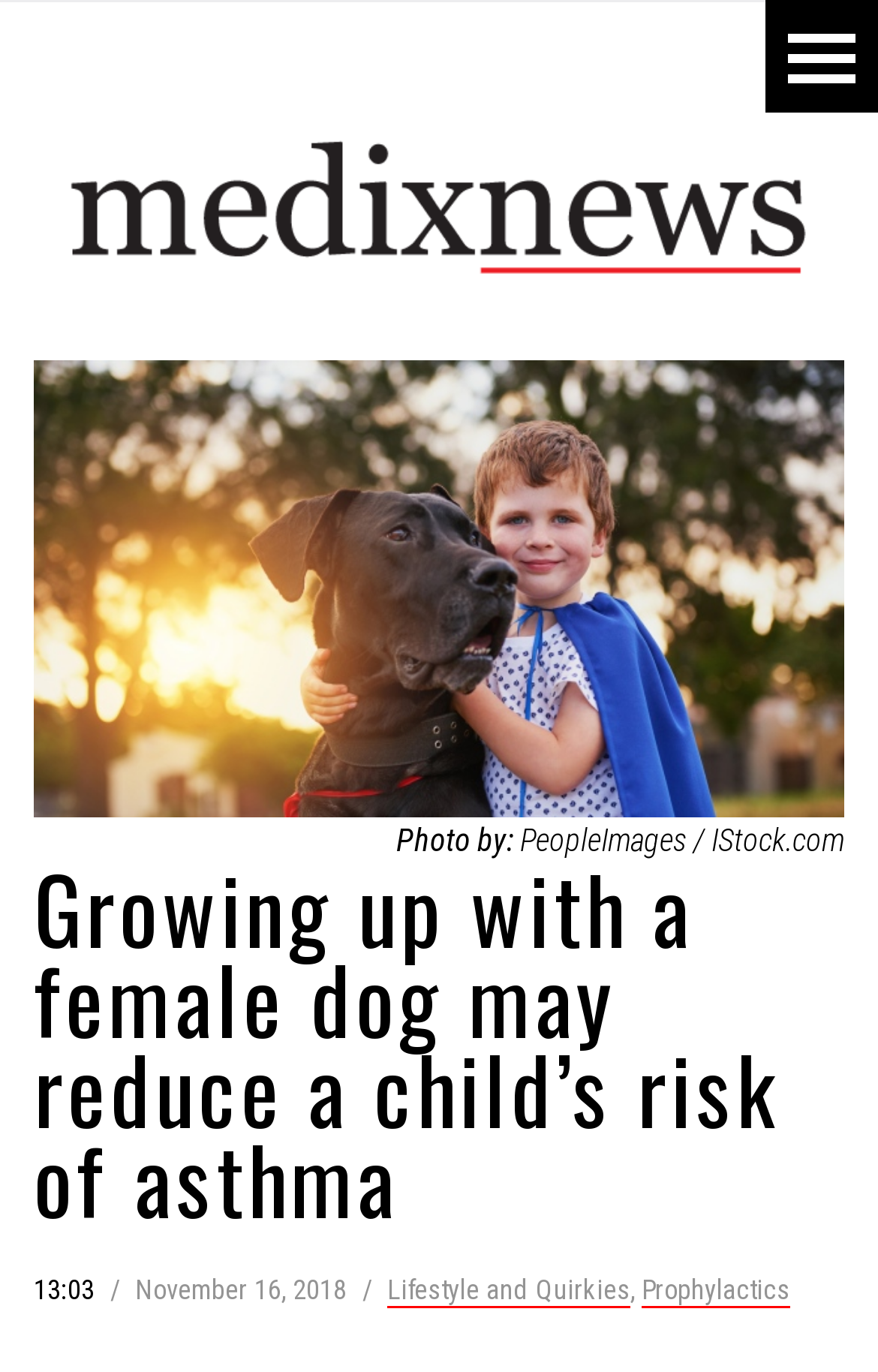What is the name of the website?
Please provide a comprehensive answer based on the information in the image.

I found the answer by looking at the top of the page, which has a link 'Medix News - News About Healthy Living'.